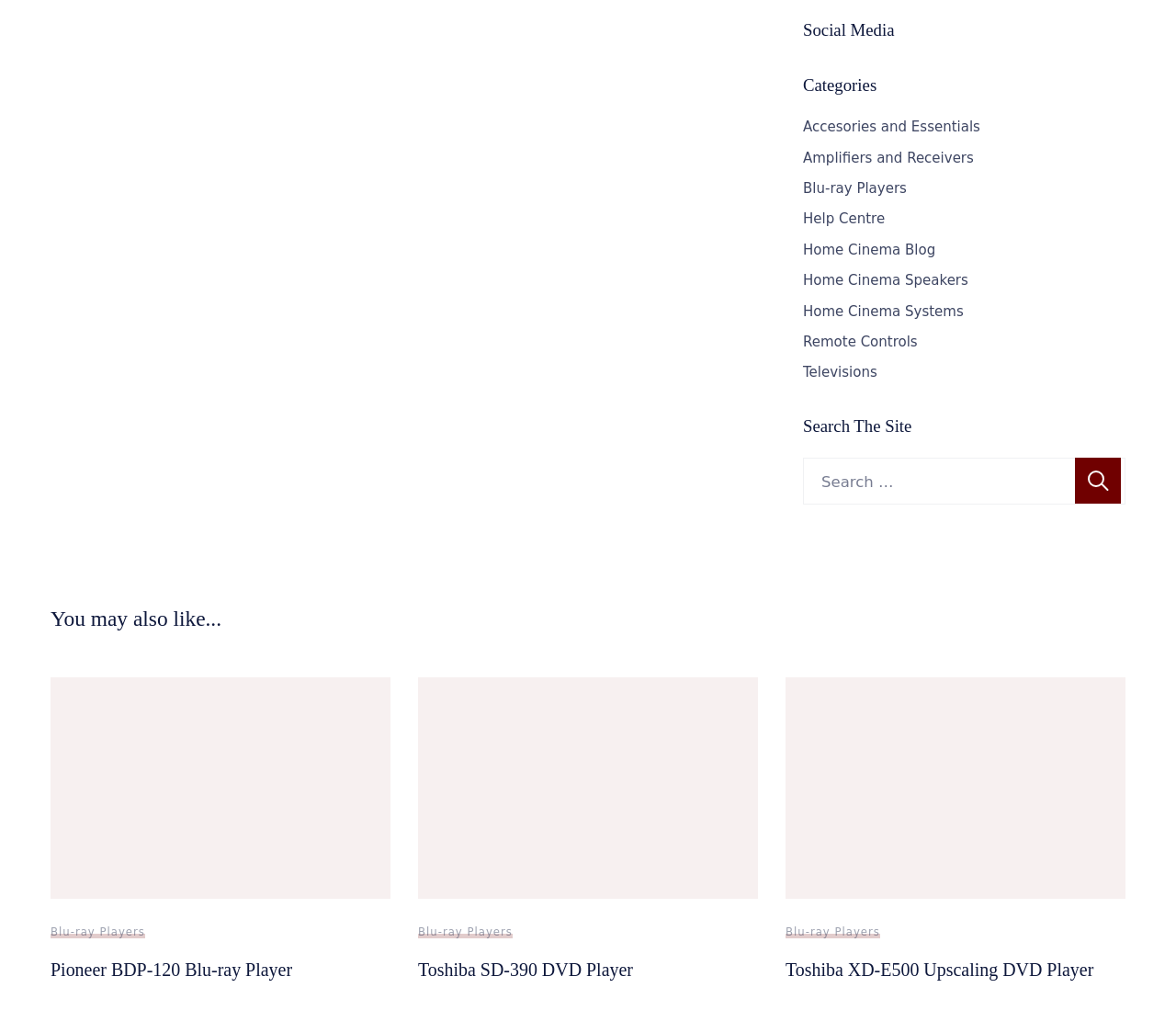Determine the bounding box of the UI component based on this description: "parent_node: Blu-ray Players". The bounding box coordinates should be four float values between 0 and 1, i.e., [left, top, right, bottom].

[0.668, 0.655, 0.957, 0.87]